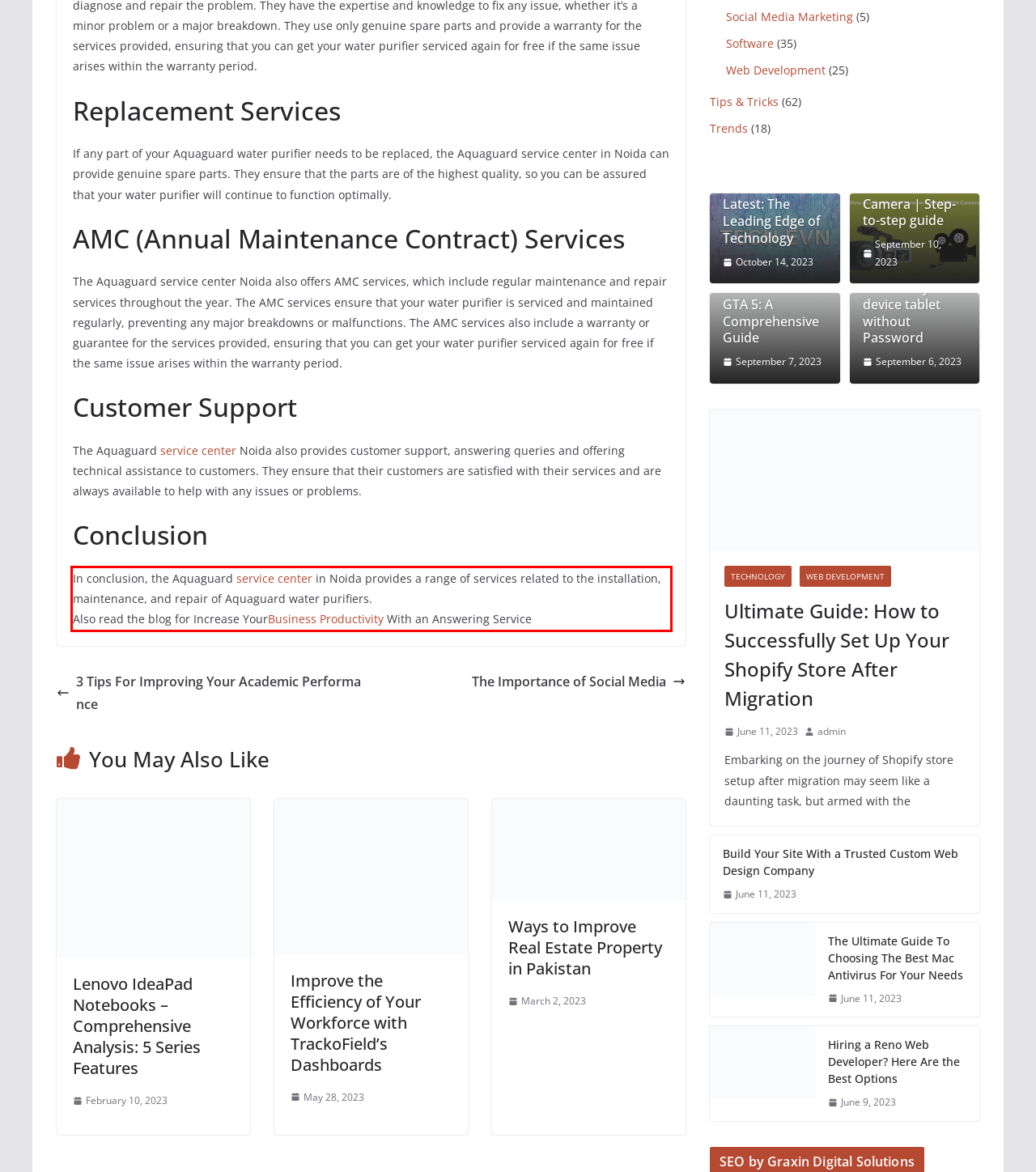You have a screenshot of a webpage with a red bounding box. Use OCR to generate the text contained within this red rectangle.

In conclusion, the Aquaguard service center in Noida provides a range of services related to the installation, maintenance, and repair of Aquaguard water purifiers. Also read the blog for Increase YourBusiness Productivity With an Answering Service